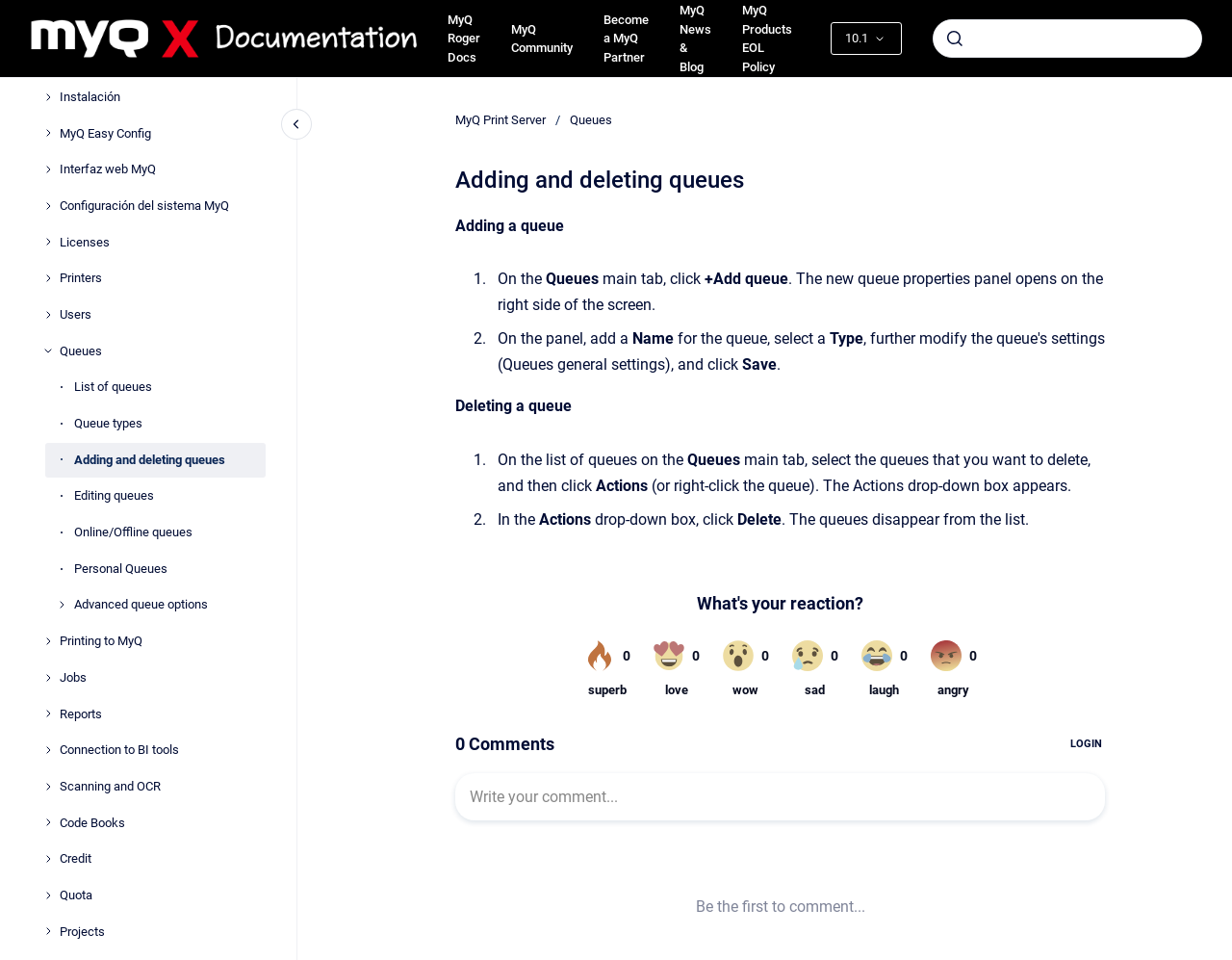Using the elements shown in the image, answer the question comprehensively: What is the purpose of the button 'Advanced queue options'?

The button 'Advanced queue options' is likely used to access more advanced settings or features related to queues, although the specific details of what these options are is not explicitly stated on the current webpage.